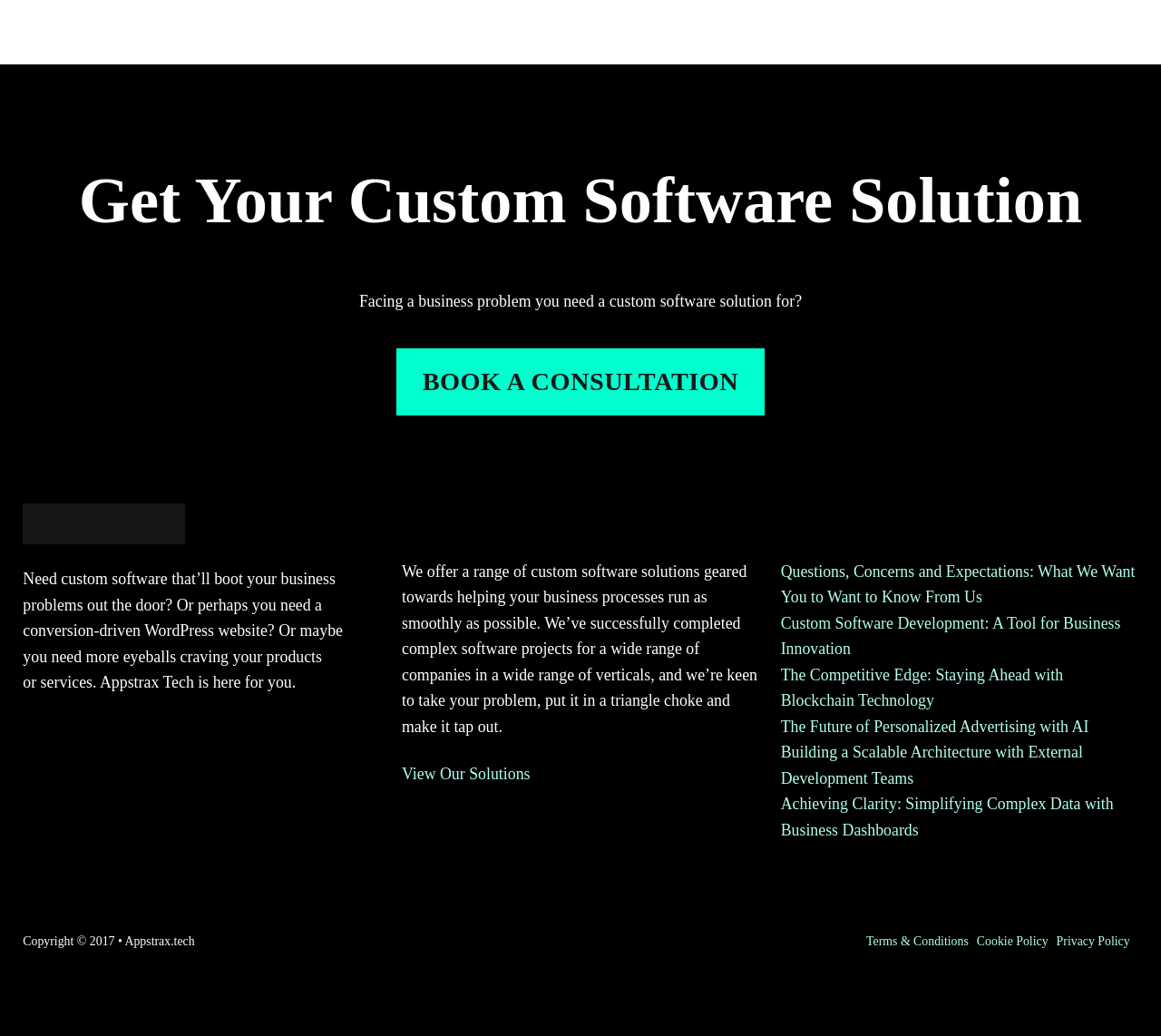What is the purpose of the 'BOOK A CONSULTATION' link?
Please answer the question as detailed as possible.

The 'BOOK A CONSULTATION' link is likely used to schedule a consultation with Appstrax Tech to discuss custom software solutions for a business problem. This is inferred from the text 'Facing a business problem you need a custom software solution for?' and the proximity of the link to this text.